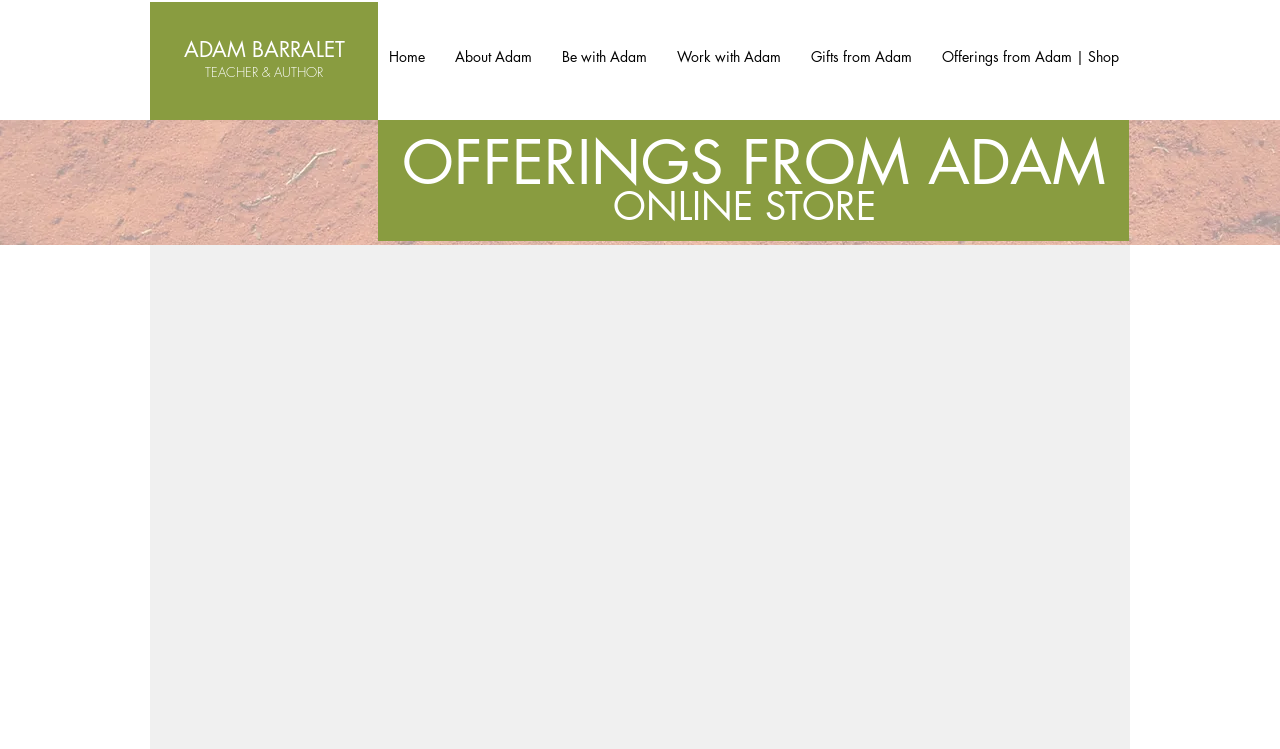Determine the bounding box for the described UI element: "Offerings from Adam | Shop".

[0.724, 0.059, 0.886, 0.093]